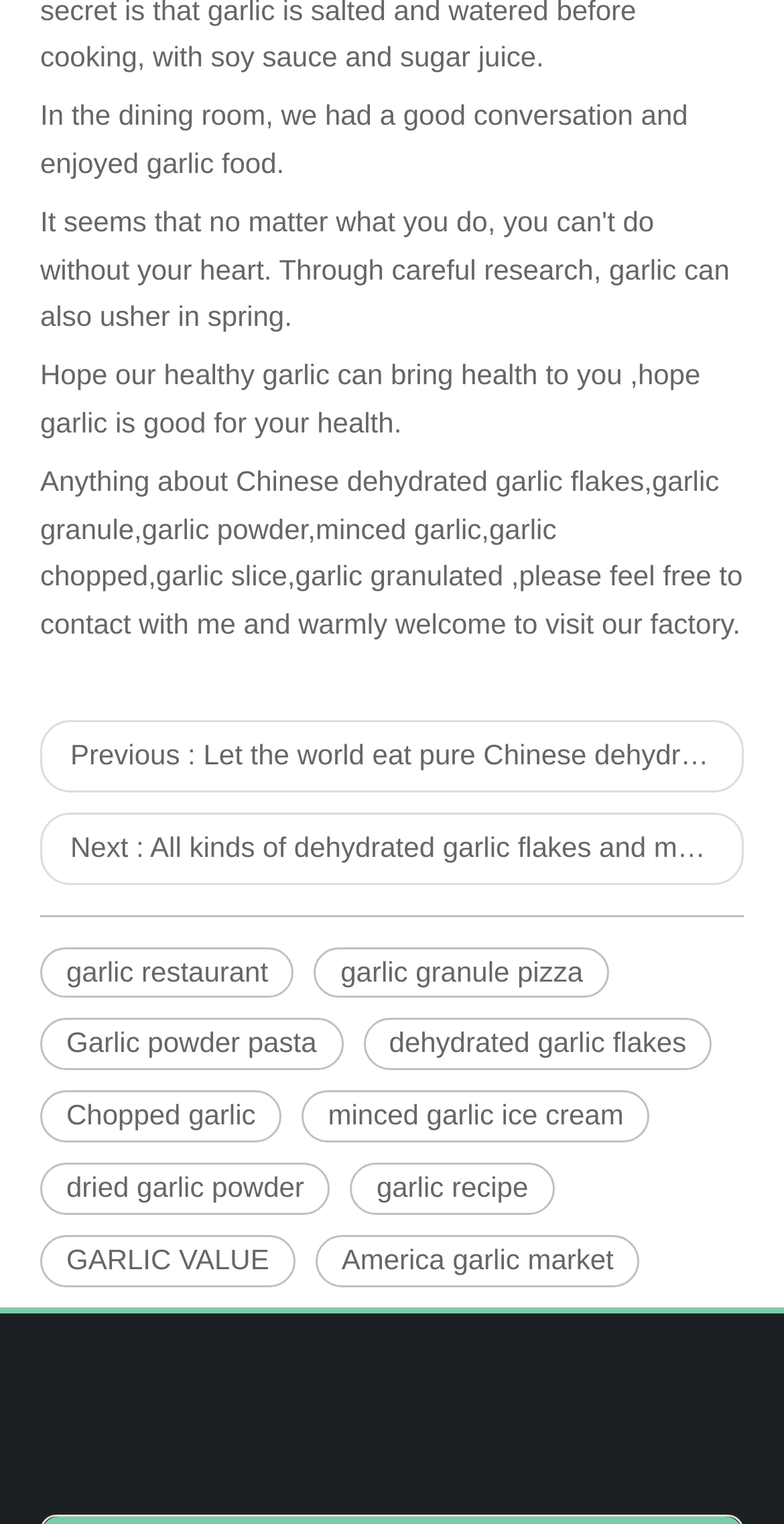Locate the bounding box coordinates of the item that should be clicked to fulfill the instruction: "Visit Facebook".

None